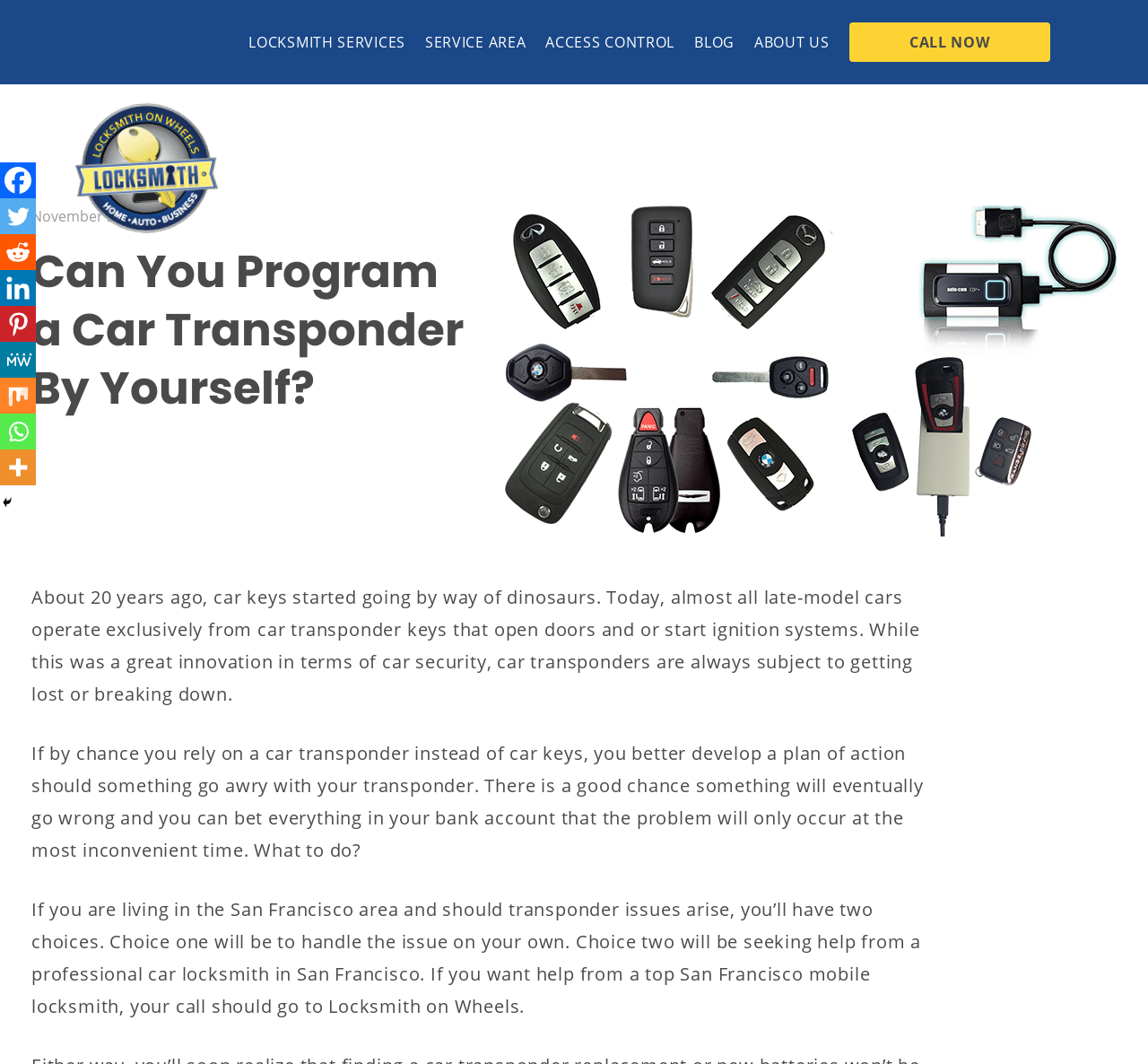What is the main topic of this webpage?
Examine the image closely and answer the question with as much detail as possible.

Based on the content of the webpage, it appears to be discussing car transponder programming, specifically the challenges of doing it oneself and the option of seeking help from a professional locksmith.